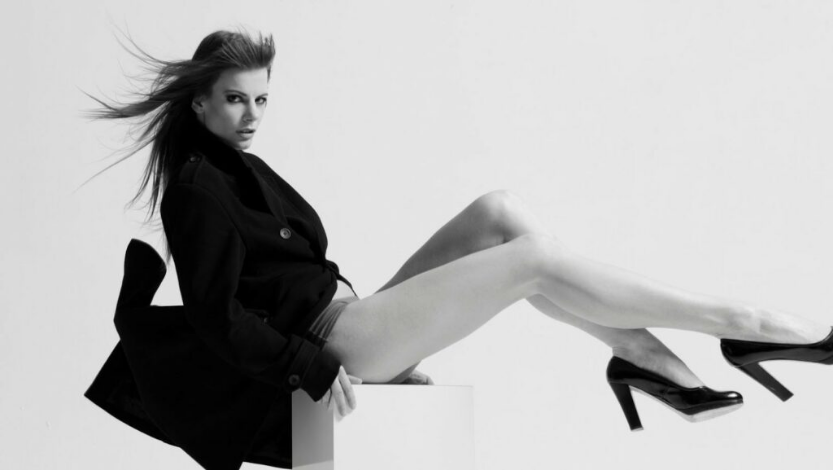Provide a thorough description of what you see in the image.

In this striking black-and-white image, a model exudes confidence and elegance as she poses on a minimalistic white pedestal. She showcases a contemporary fashion aesthetic, wearing a sleek, fitted black coat that elegantly contrasts with her smooth skin and high-fashion heels. The composition captures her in a dynamic posture, with one leg extended gracefully, conveying a sense of movement and energy. The stark background enhances the focus on her figure, highlighting the interplay of light and shadow, while her tousled hair adds a touch of drama and sophistication. This captivating visual embodies modern chic and serves as a testament to cutting-edge fashion artistry.